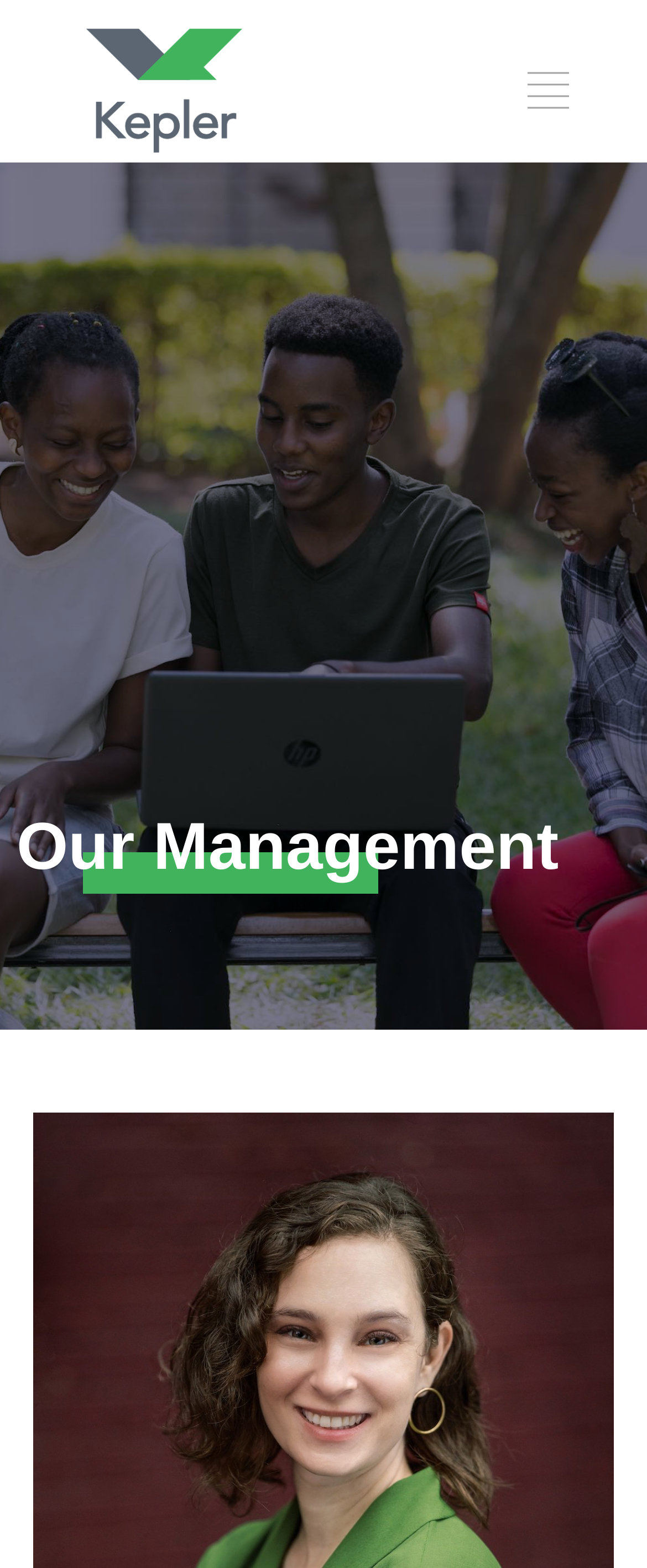Based on the element description "Home", predict the bounding box coordinates of the UI element.

None